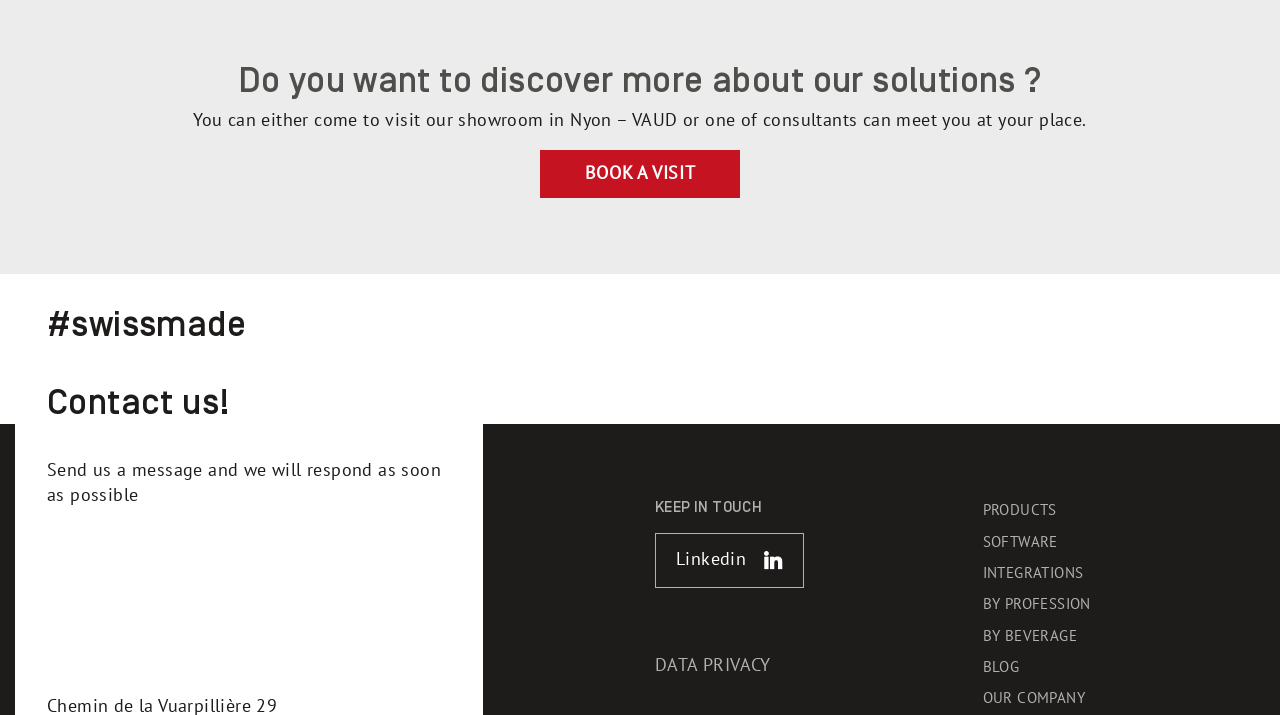Please provide a brief answer to the following inquiry using a single word or phrase:
What is the purpose of the 'BOOK A VISIT' button?

To book a visit